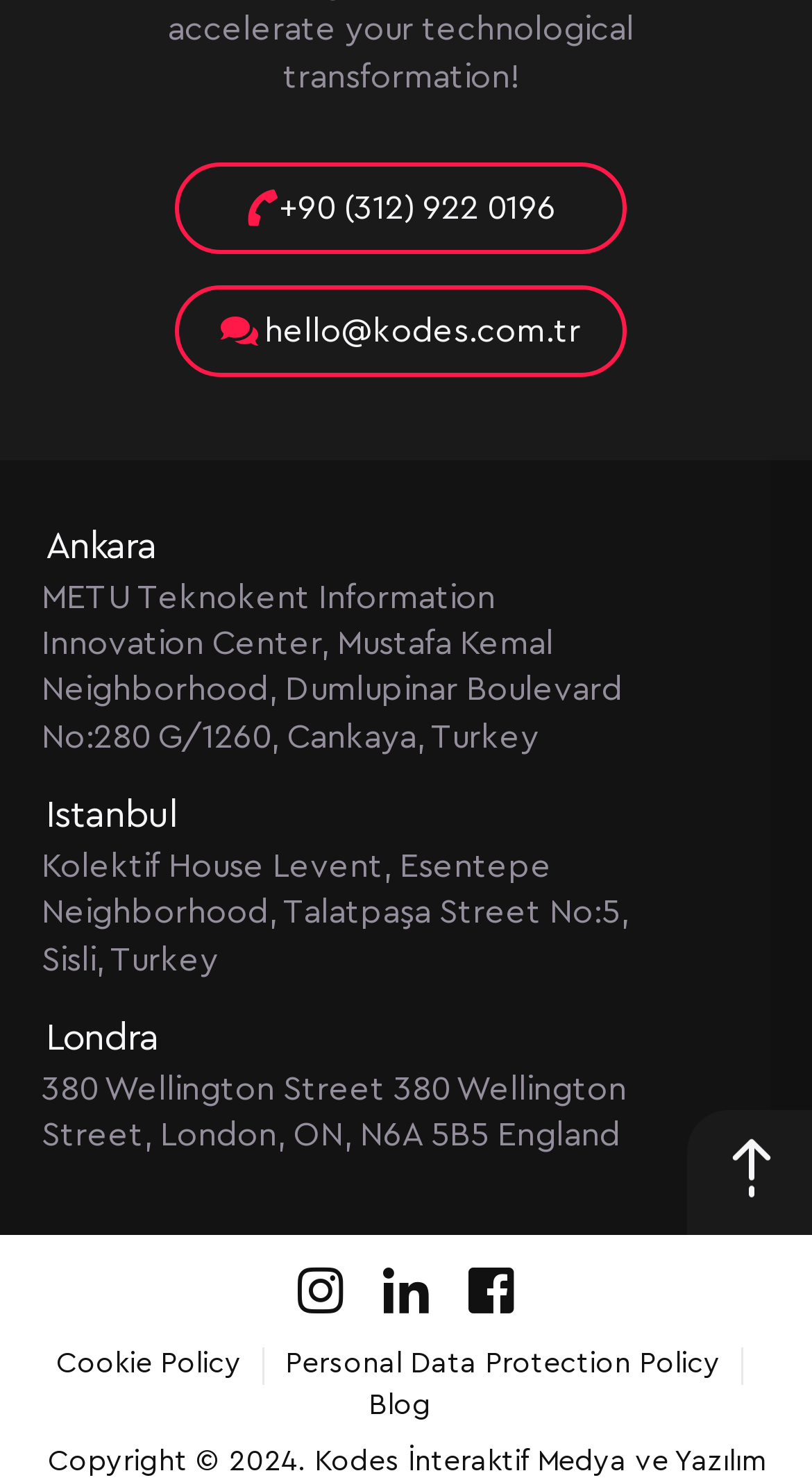Given the description "Cookie Policy", provide the bounding box coordinates of the corresponding UI element.

[0.069, 0.91, 0.297, 0.937]